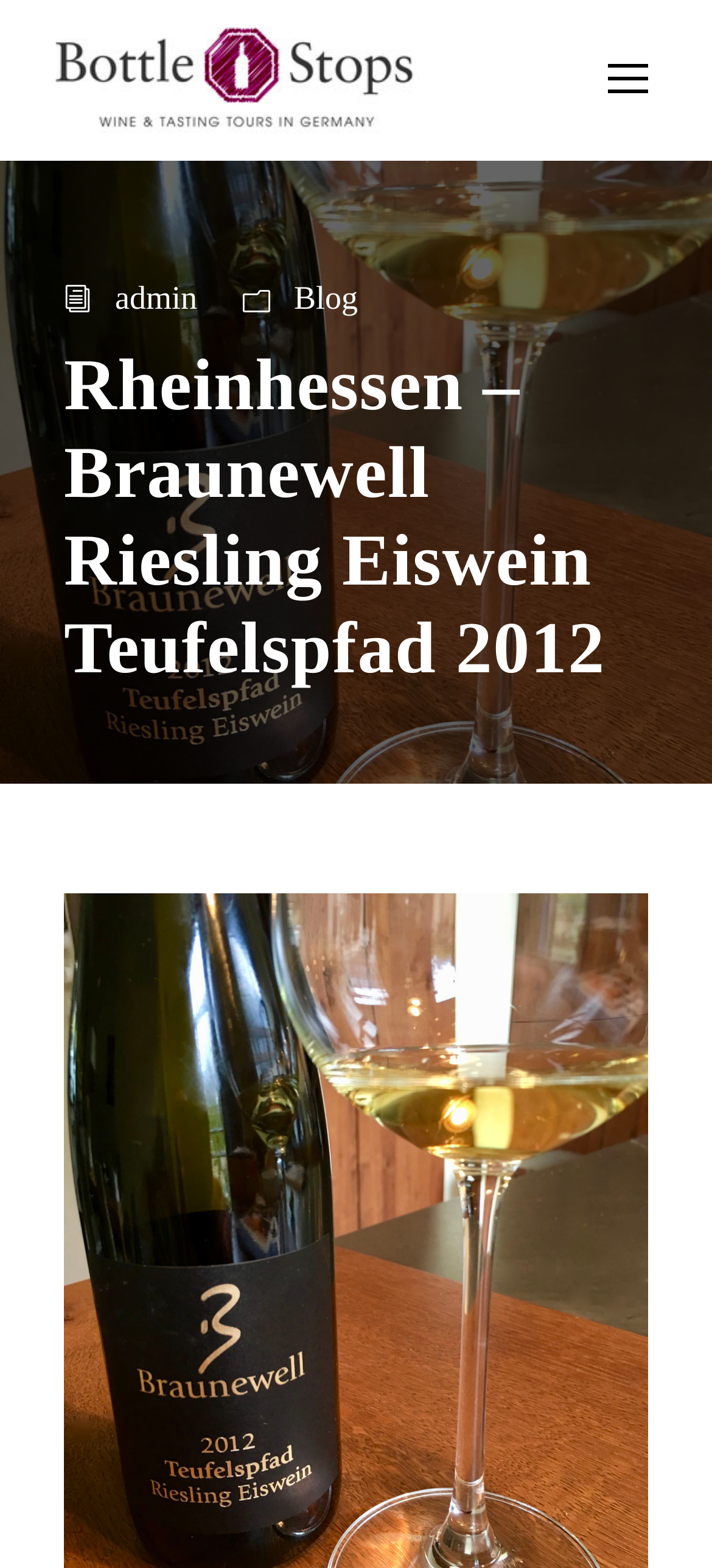Answer the question below using just one word or a short phrase: 
Is there an image on the webpage?

Yes